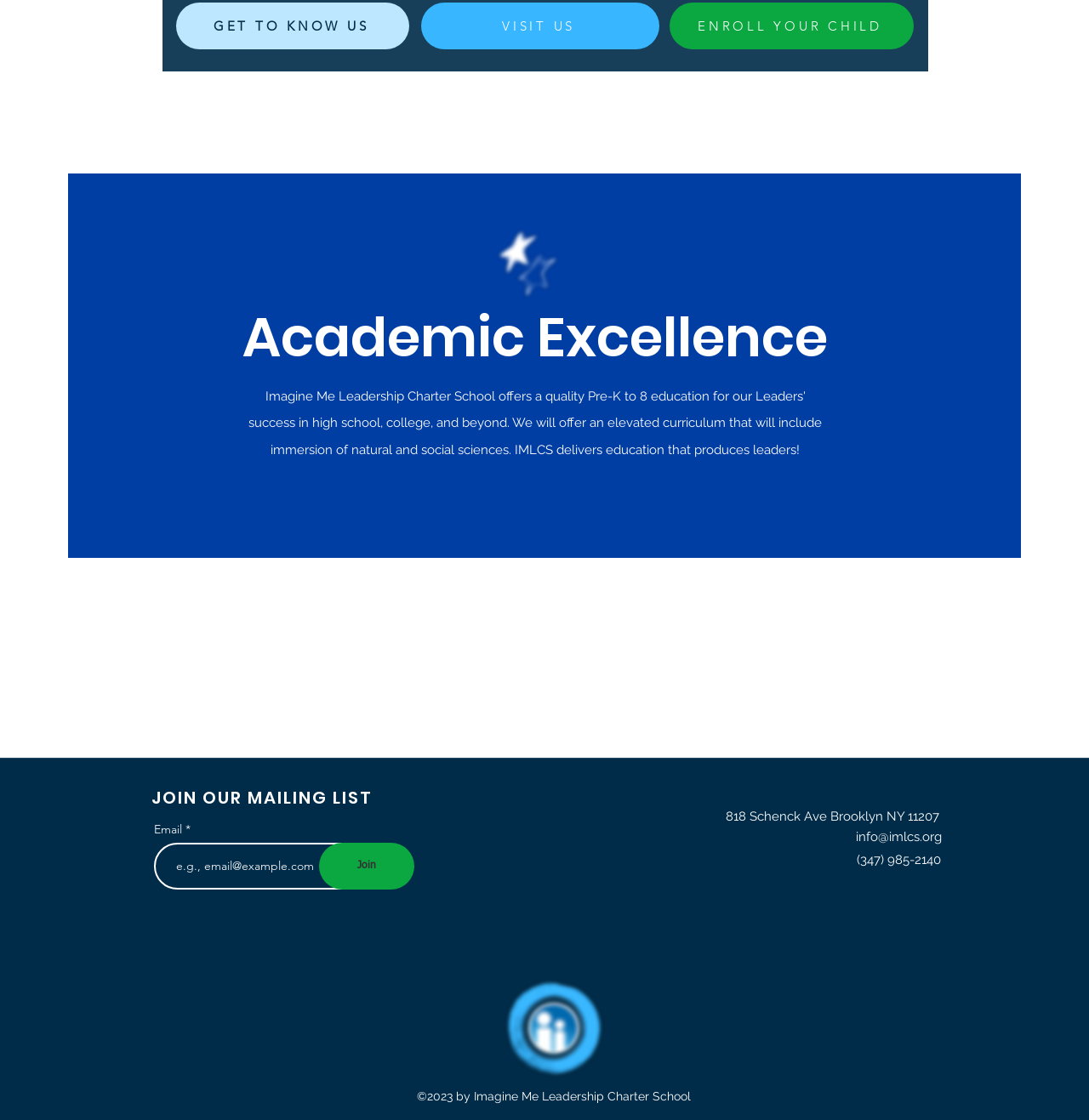What is the theme of the heading 'Academic Excellence'?
Make sure to answer the question with a detailed and comprehensive explanation.

I inferred the theme of the heading 'Academic Excellence' by its content, which suggests that it is related to education and academic achievement.